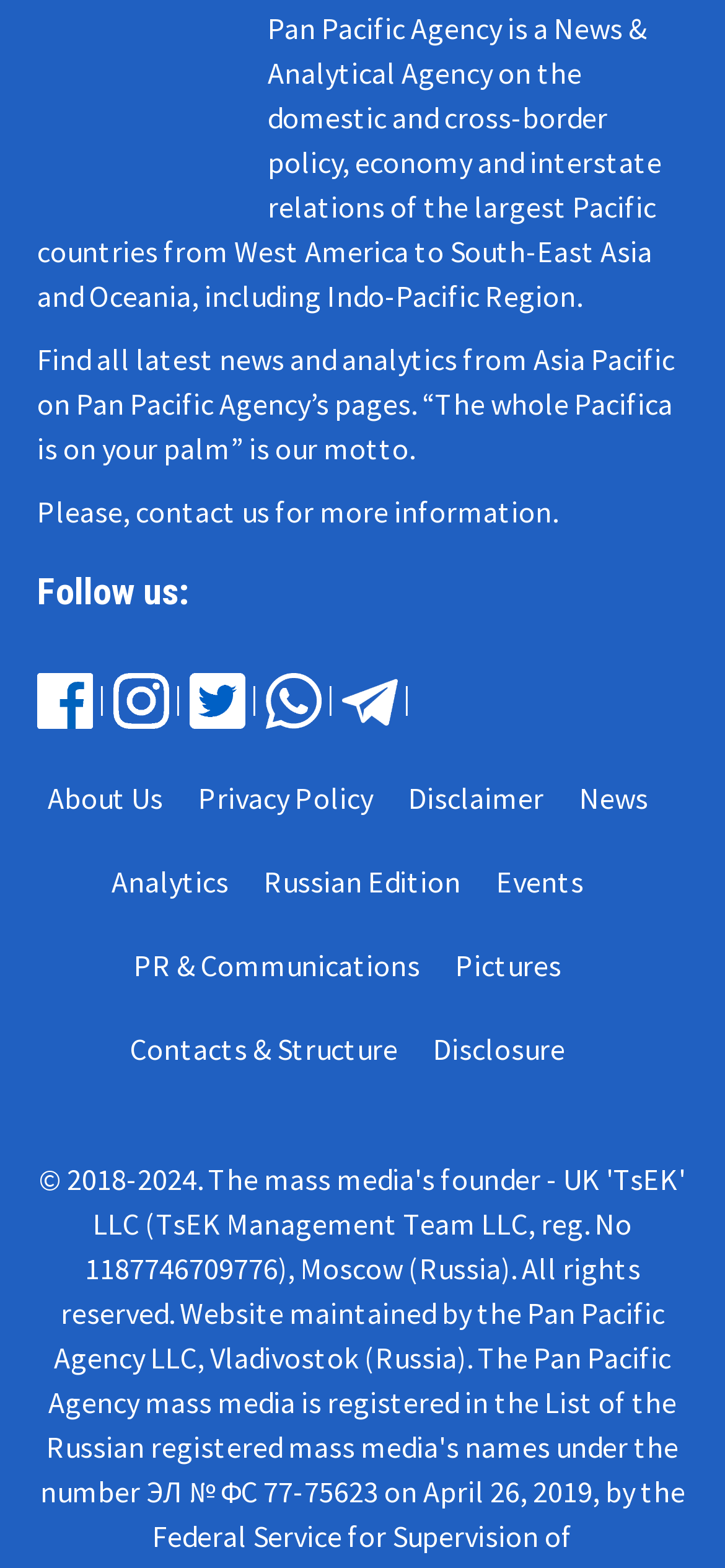Highlight the bounding box of the UI element that corresponds to this description: "Pan Pacific Agency".

[0.369, 0.006, 0.692, 0.03]